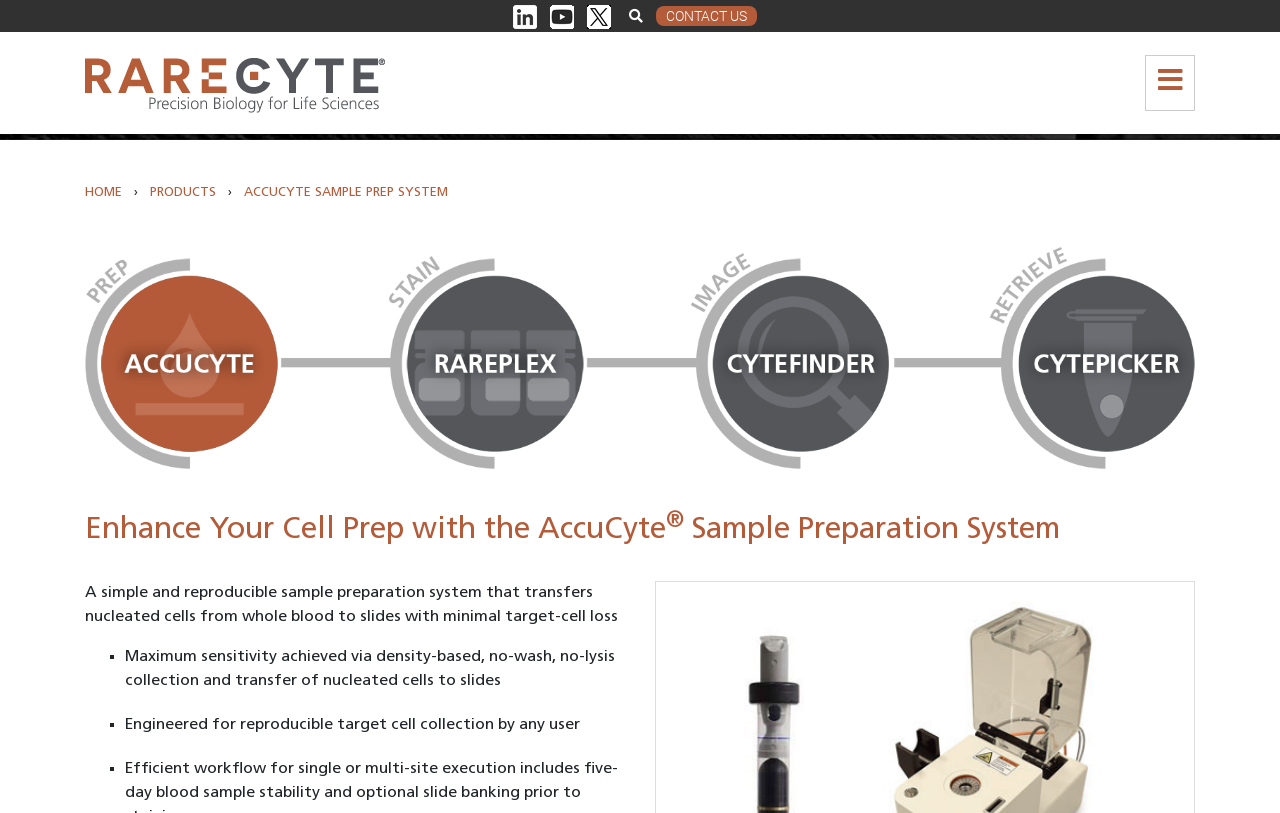Determine the bounding box coordinates of the UI element described below. Use the format (top-left x, top-left y, bottom-right x, bottom-right y) with floating point numbers between 0 and 1: PRODUCTS

[0.117, 0.229, 0.169, 0.245]